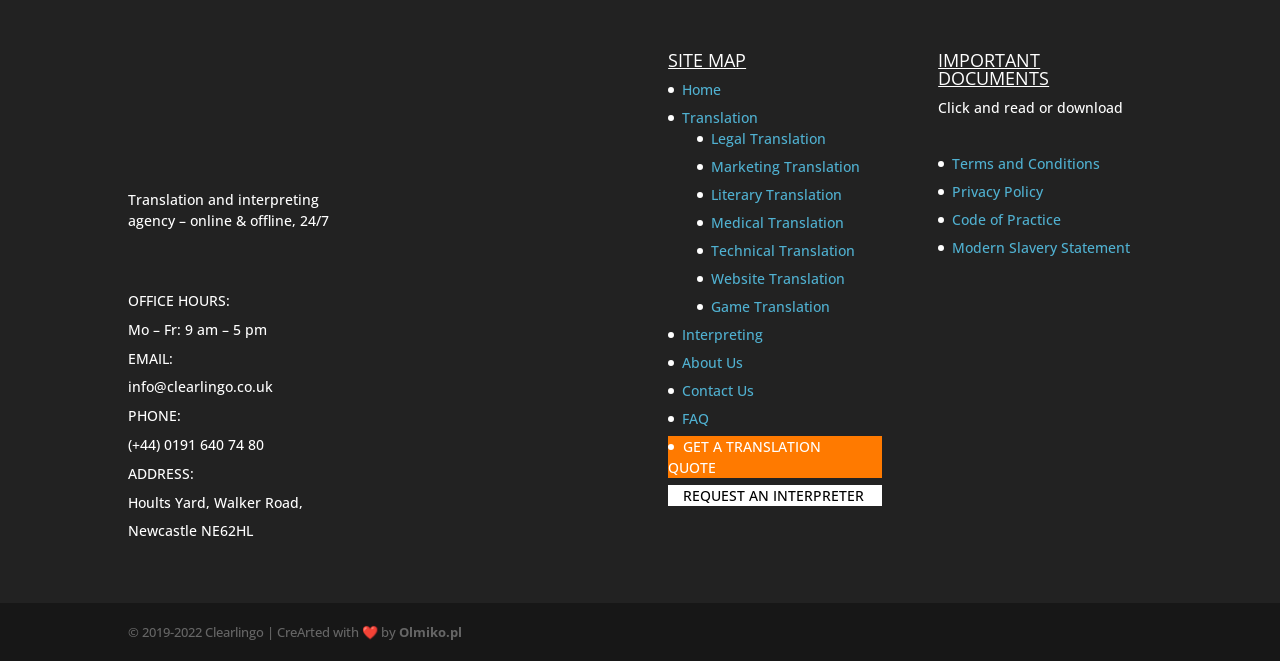What is the company name?
Please answer the question with a detailed and comprehensive explanation.

The company name is obtained from the logo link 'Logo Clearlingo' at the top left of the webpage, which is also mentioned in the copyright text at the bottom of the webpage.